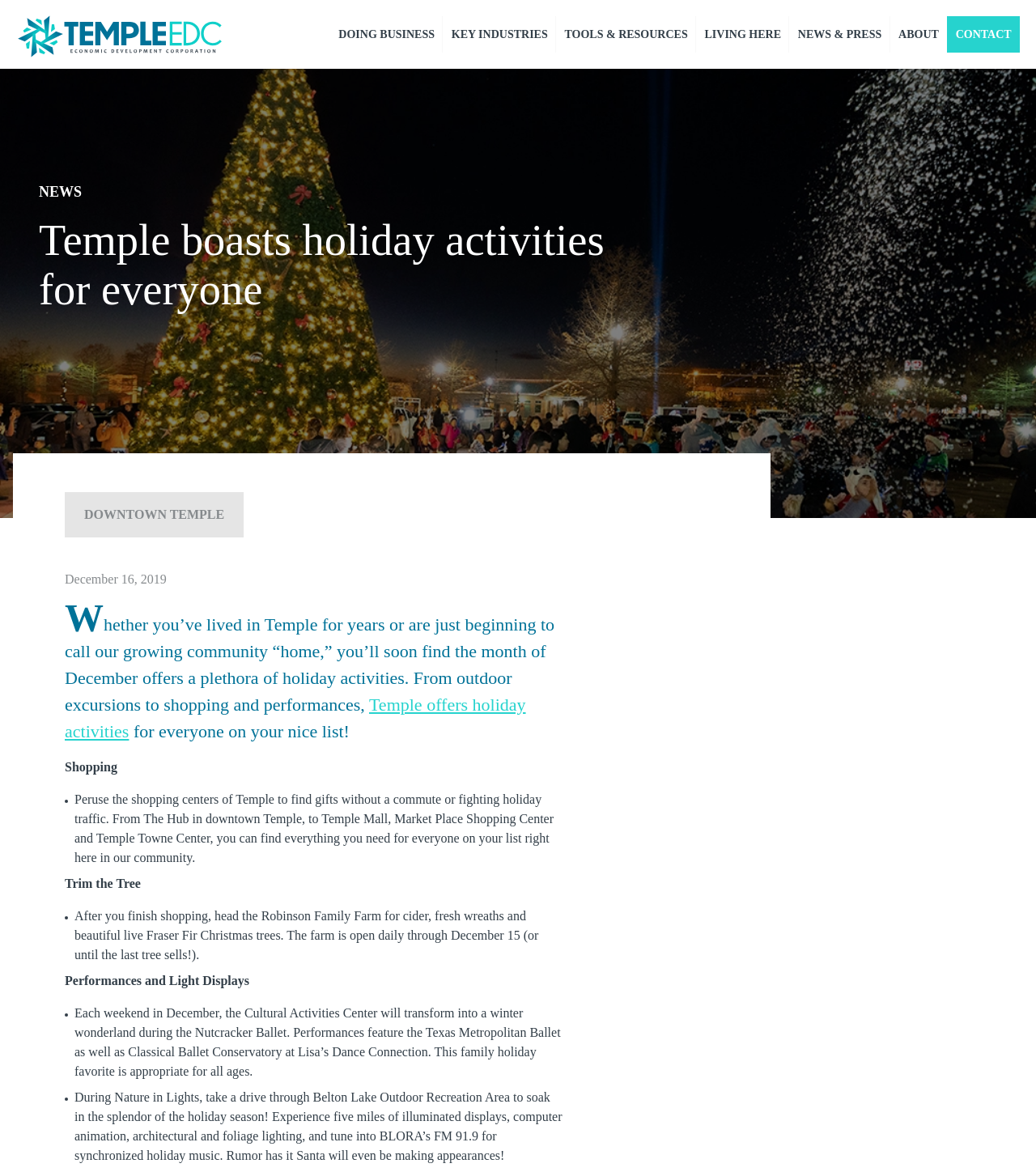Please determine the bounding box coordinates of the element's region to click for the following instruction: "Read about holiday activities".

[0.062, 0.593, 0.507, 0.633]